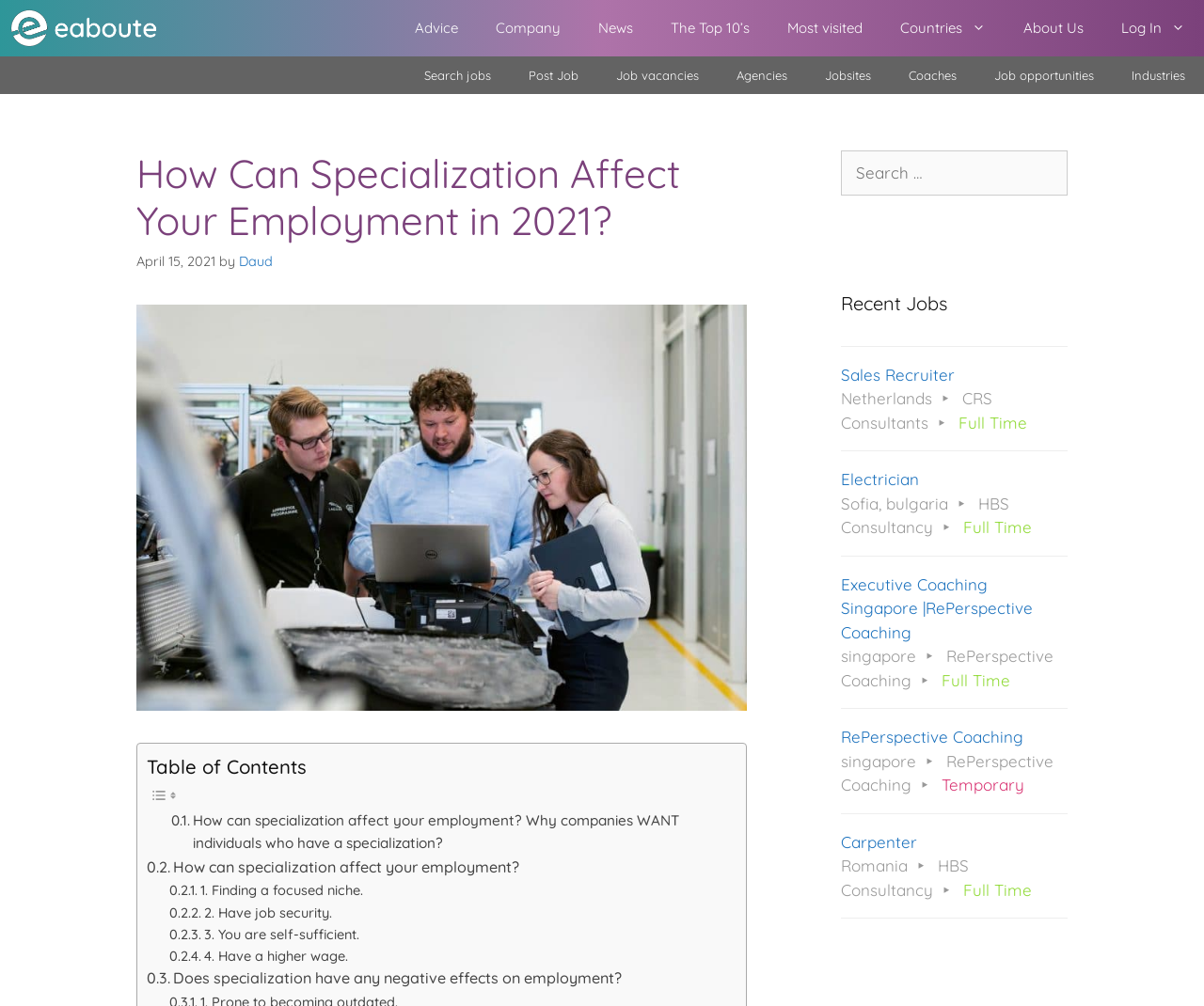Bounding box coordinates should be provided in the format (top-left x, top-left y, bottom-right x, bottom-right y) with all values between 0 and 1. Identify the bounding box for this UI element: 4. Have a higher wage.

[0.141, 0.939, 0.289, 0.961]